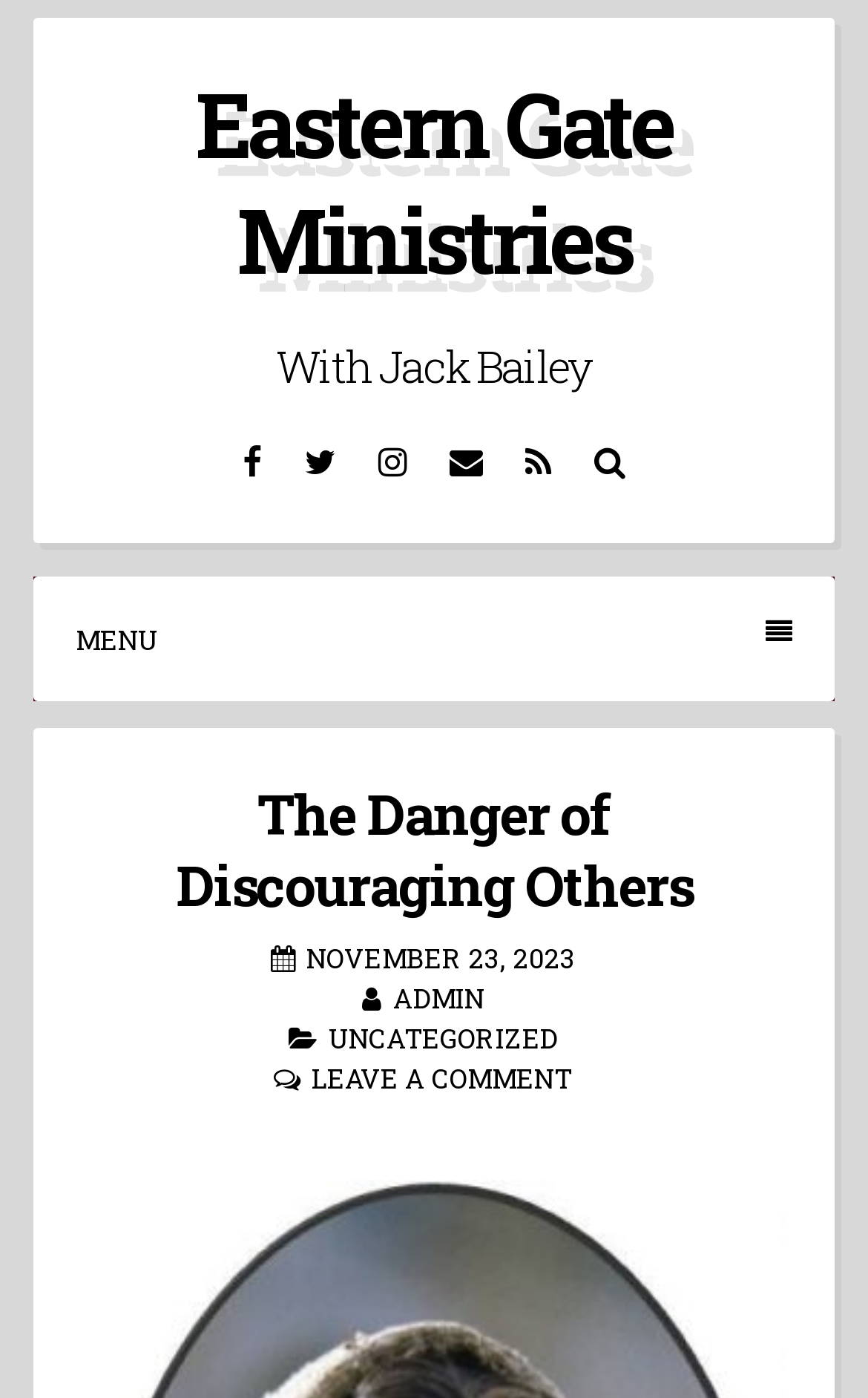How many social media links are there?
Please answer the question with a detailed and comprehensive explanation.

I counted the number of social media links by looking at the link elements with icons such as Facebook, Twitter, Instagram, and Email, which are located at the top of the webpage.